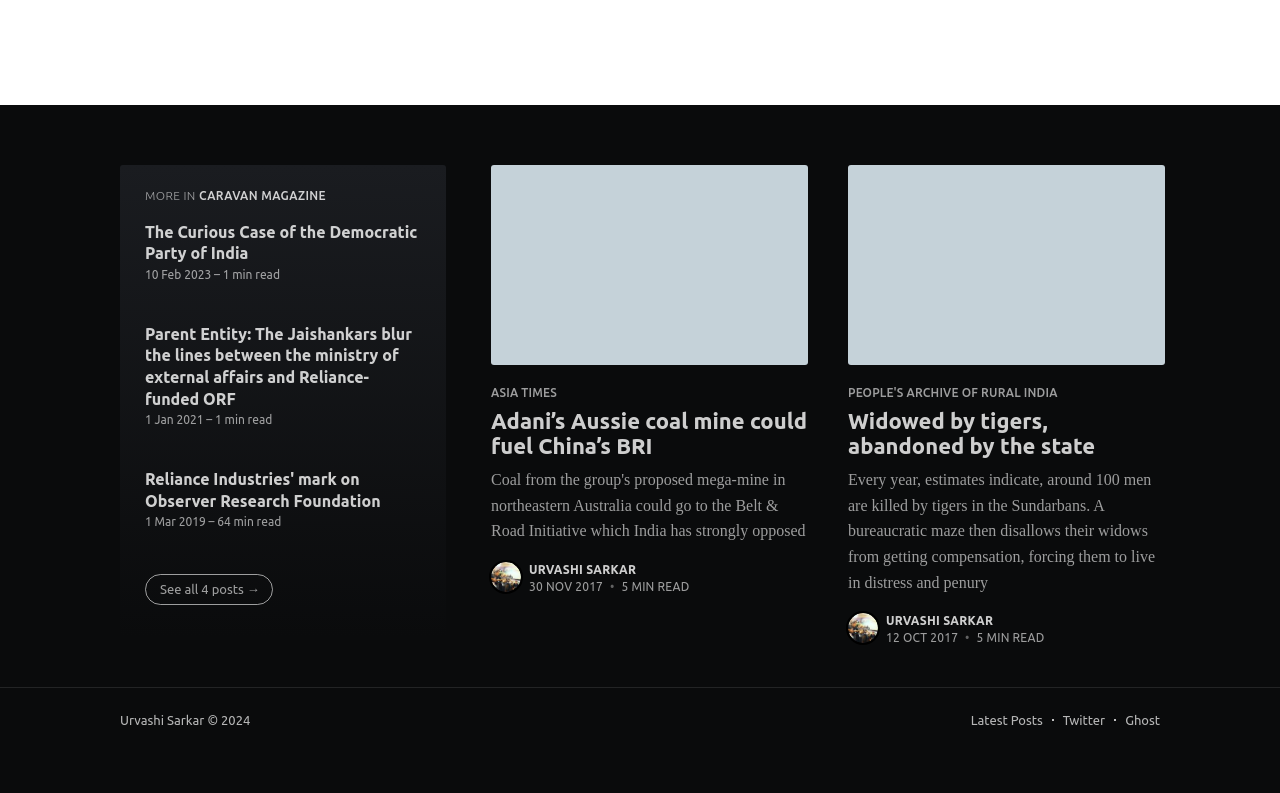Provide a single word or phrase answer to the question: 
What is the date of the third article?

1 Mar 2019